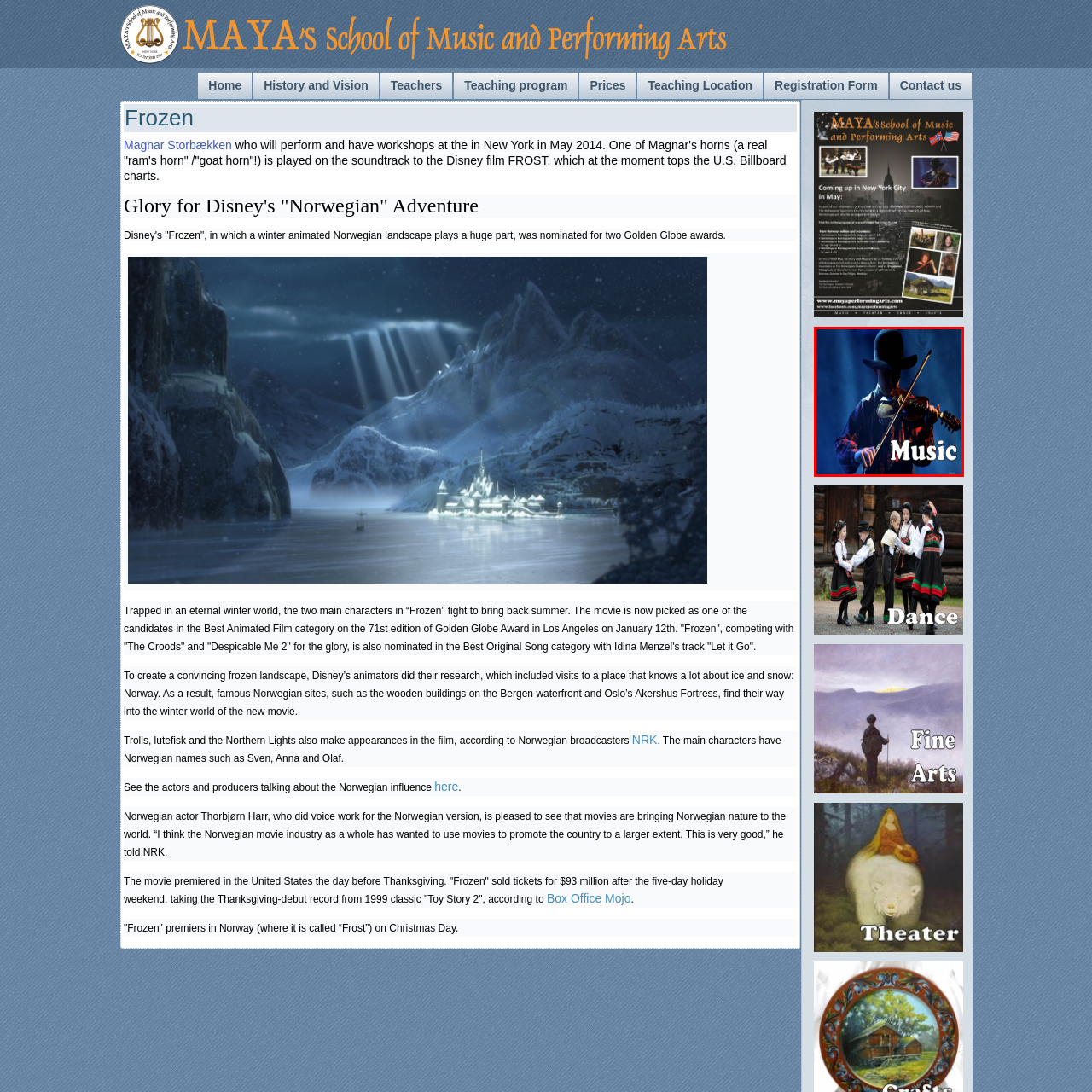Detail the contents of the image within the red outline in an elaborate manner.

In this captivating image, a young musician clad in traditional attire is captured in the midst of playing the violin. The dramatic lighting accentuates their silhouette against a moody blue background, creating an enchanting atmosphere. The figure wears a large black hat and focuses intently on their instrument, suggesting a deep connection to the music being performed. Prominently displayed alongside the musician is the word "Music," emphasizing the theme of the image. This visual representation encapsulates the essence of folk music, evoking a sense of cultural richness and artistic expression.